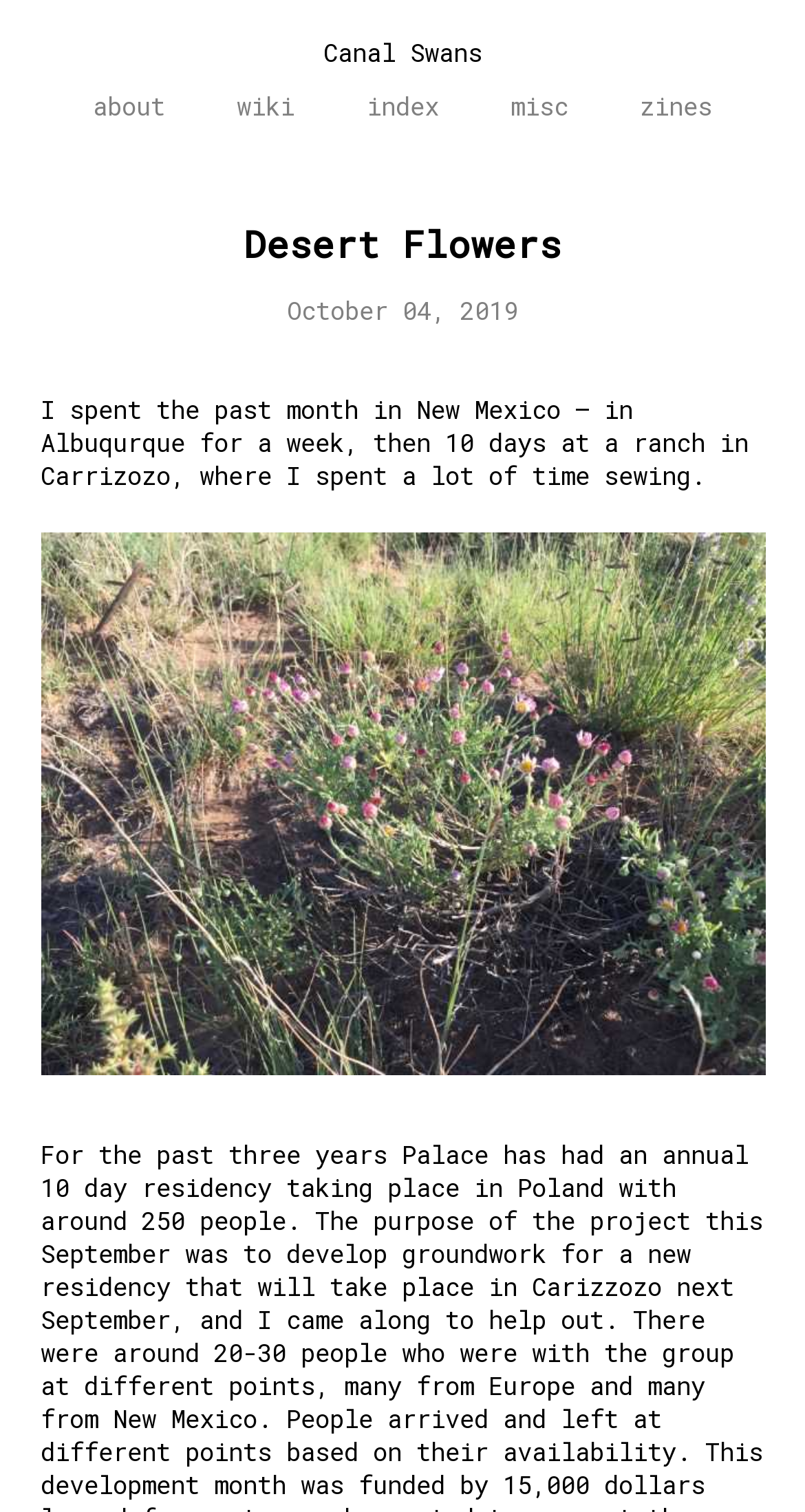What is the date mentioned on the webpage?
Ensure your answer is thorough and detailed.

I found the date by looking at the StaticText element with the text 'October 04, 2019' at coordinates [0.356, 0.194, 0.644, 0.216].